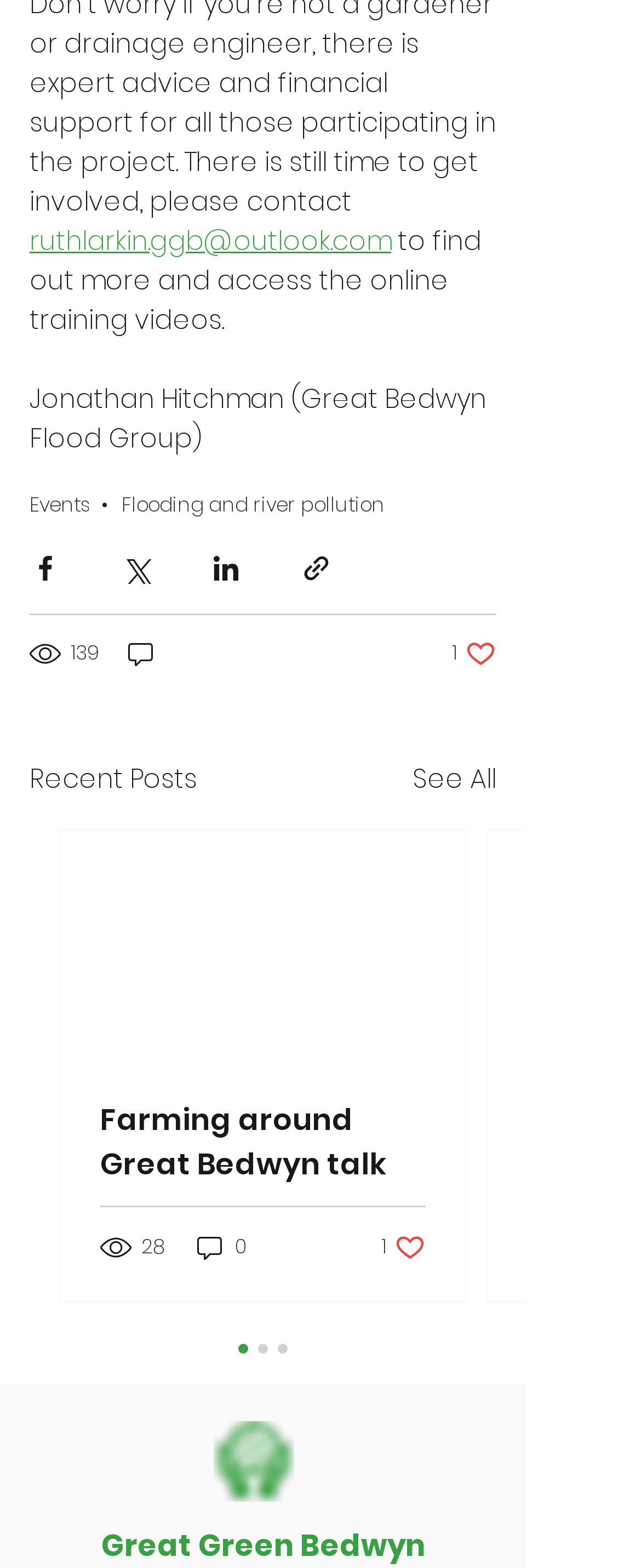Answer the following inquiry with a single word or phrase:
How many likes does the post have?

1 like